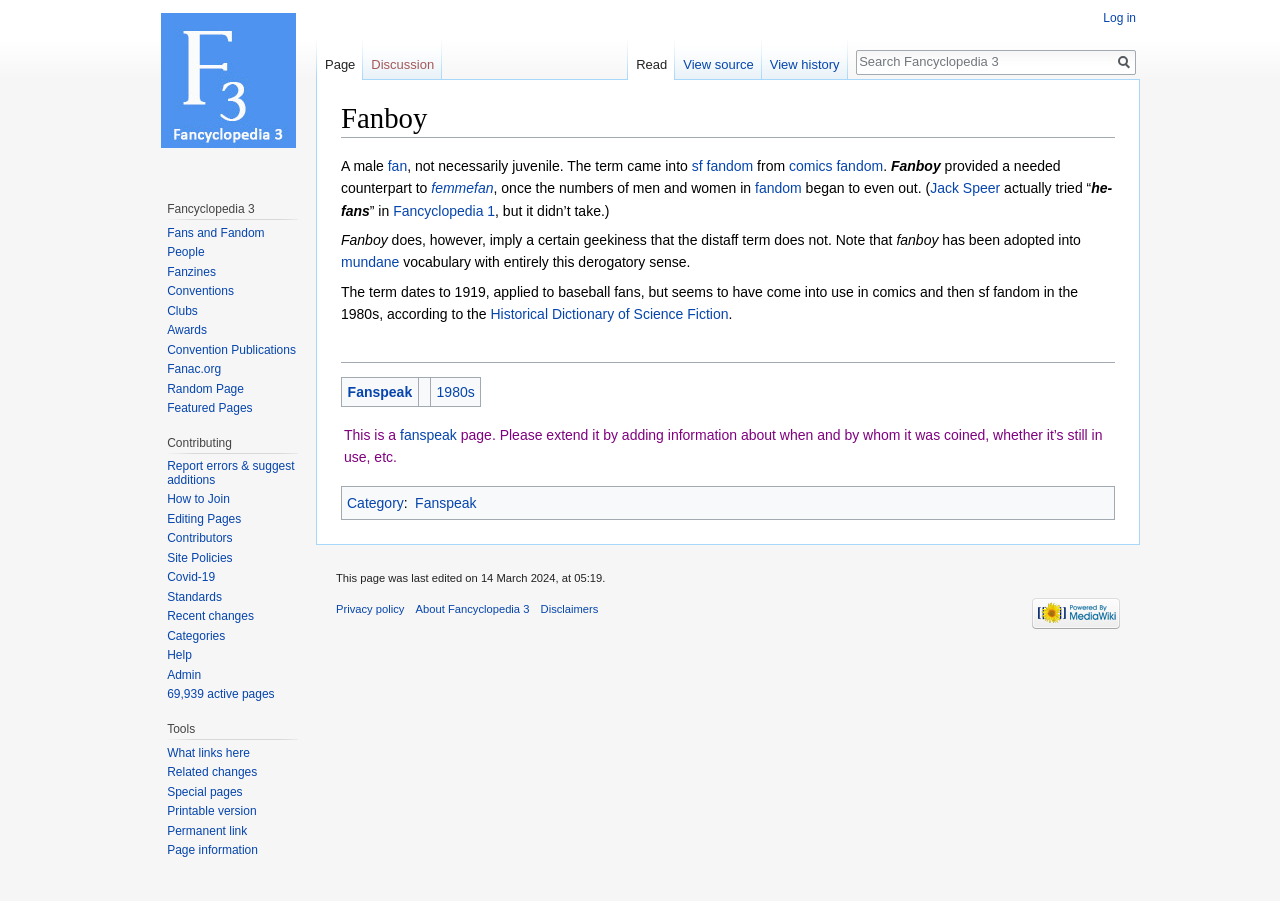Please provide a comprehensive answer to the question below using the information from the image: What is the purpose of the 'Contributing' section on this webpage?

The 'Contributing' section on the webpage contains links to pages such as 'Report errors & suggest additions' and 'How to Join', which implies that this section is intended to provide information on how to contribute to the encyclopedia or fandom community.